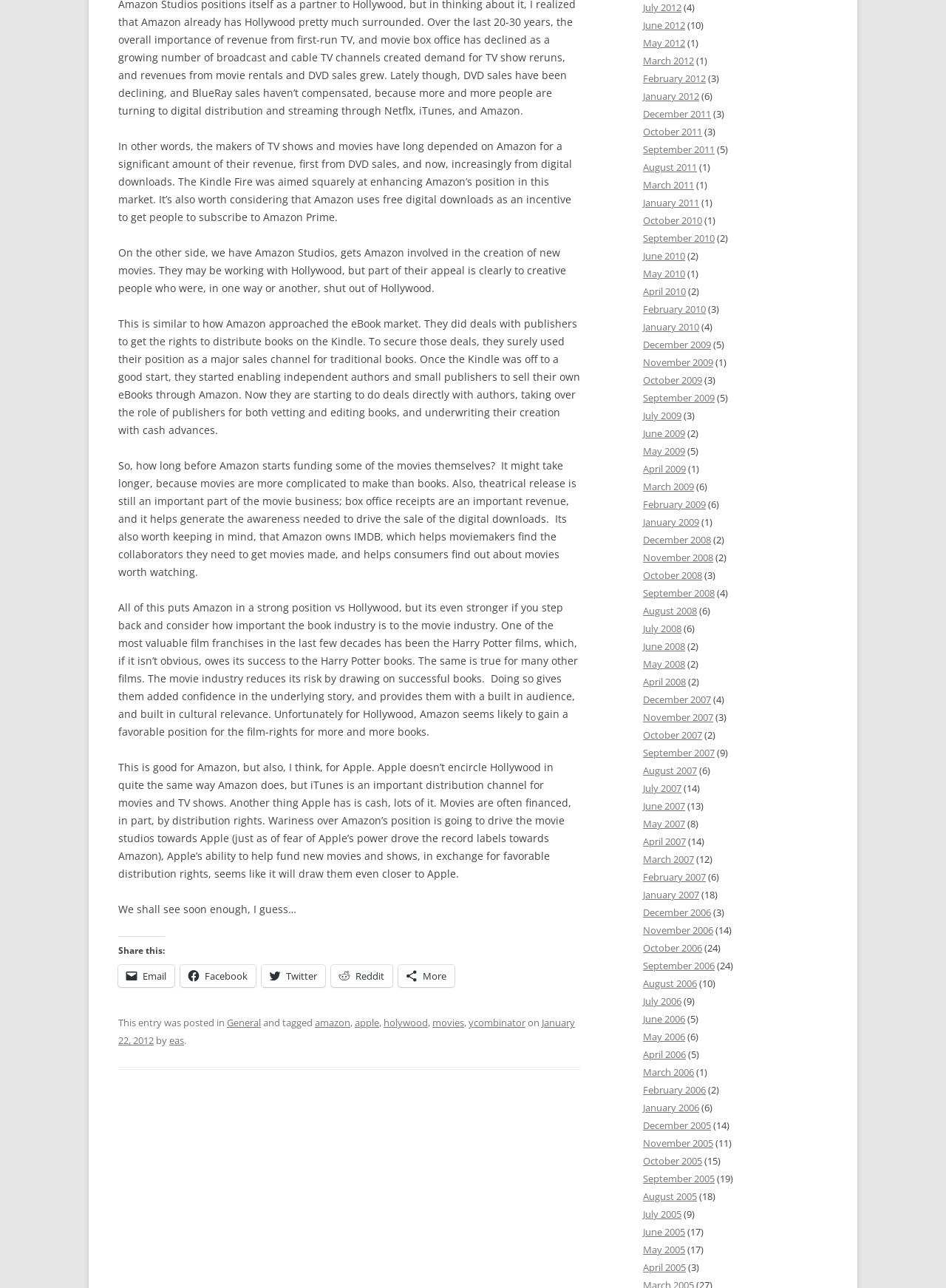What is the advantage of drawing on successful books for movie adaptations?
Could you answer the question with a detailed and thorough explanation?

According to the article, drawing on successful books for movie adaptations gives moviemakers added confidence in the underlying story and provides a built-in audience, which reduces the risk of the movie.